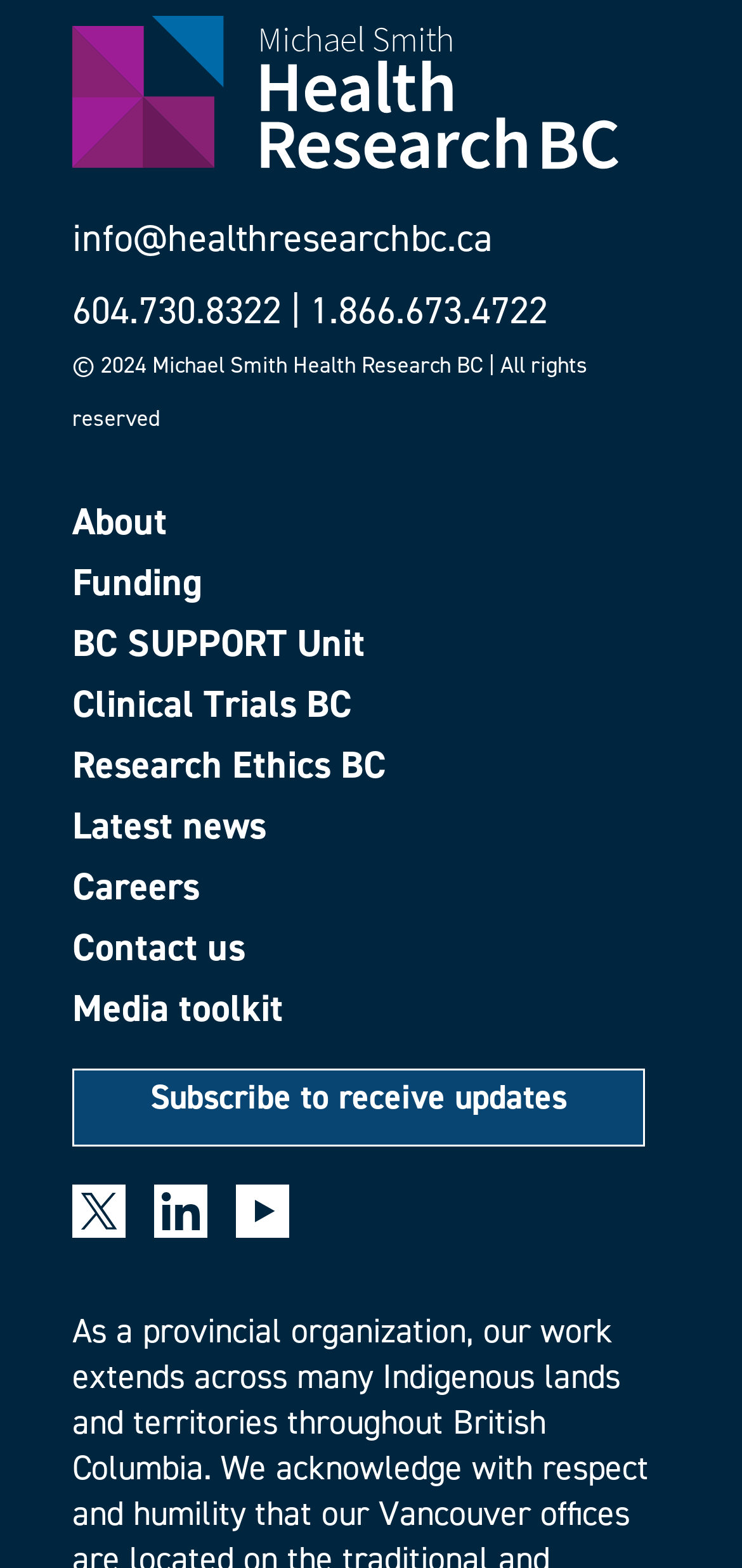Please identify the bounding box coordinates of the element that needs to be clicked to execute the following command: "Click on About". Provide the bounding box using four float numbers between 0 and 1, formatted as [left, top, right, bottom].

[0.097, 0.32, 0.903, 0.344]